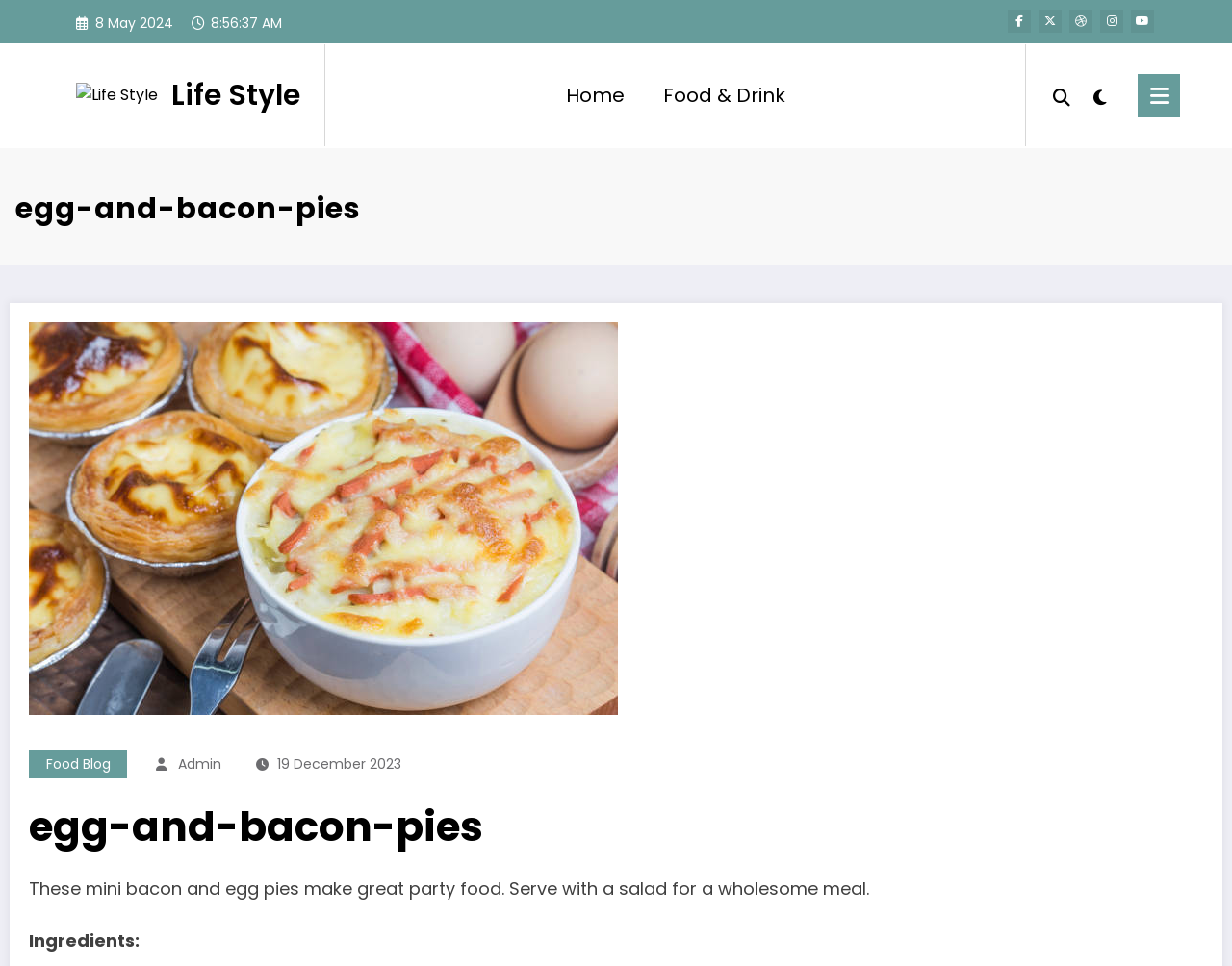Using the webpage screenshot, locate the HTML element that fits the following description and provide its bounding box: "title="fa-brands fa-x-twitter"".

[0.843, 0.01, 0.862, 0.034]